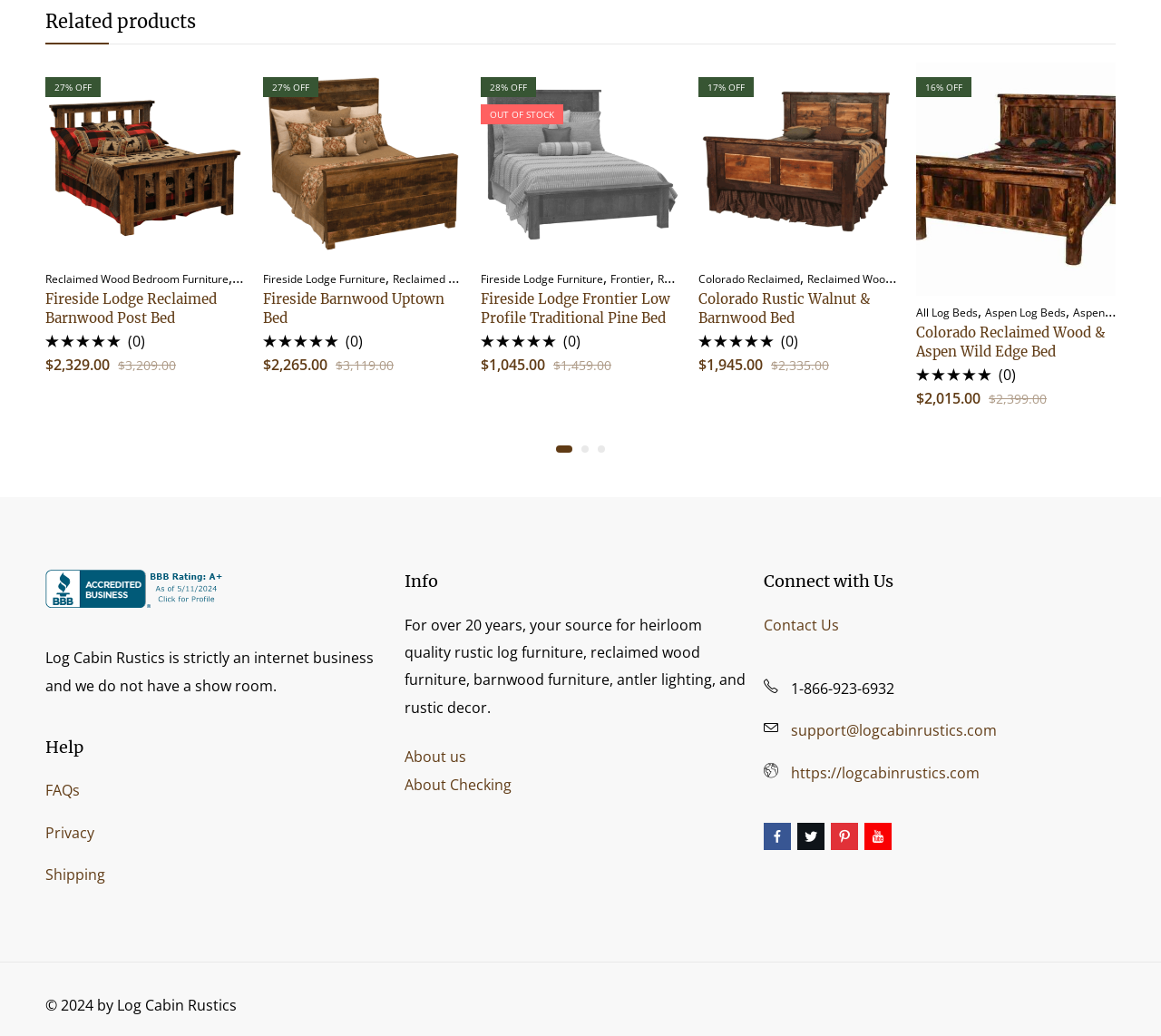Locate the bounding box coordinates of the area to click to fulfill this instruction: "Read the 'Help' section". The bounding box should be presented as four float numbers between 0 and 1, in the order [left, top, right, bottom].

[0.039, 0.71, 0.333, 0.732]